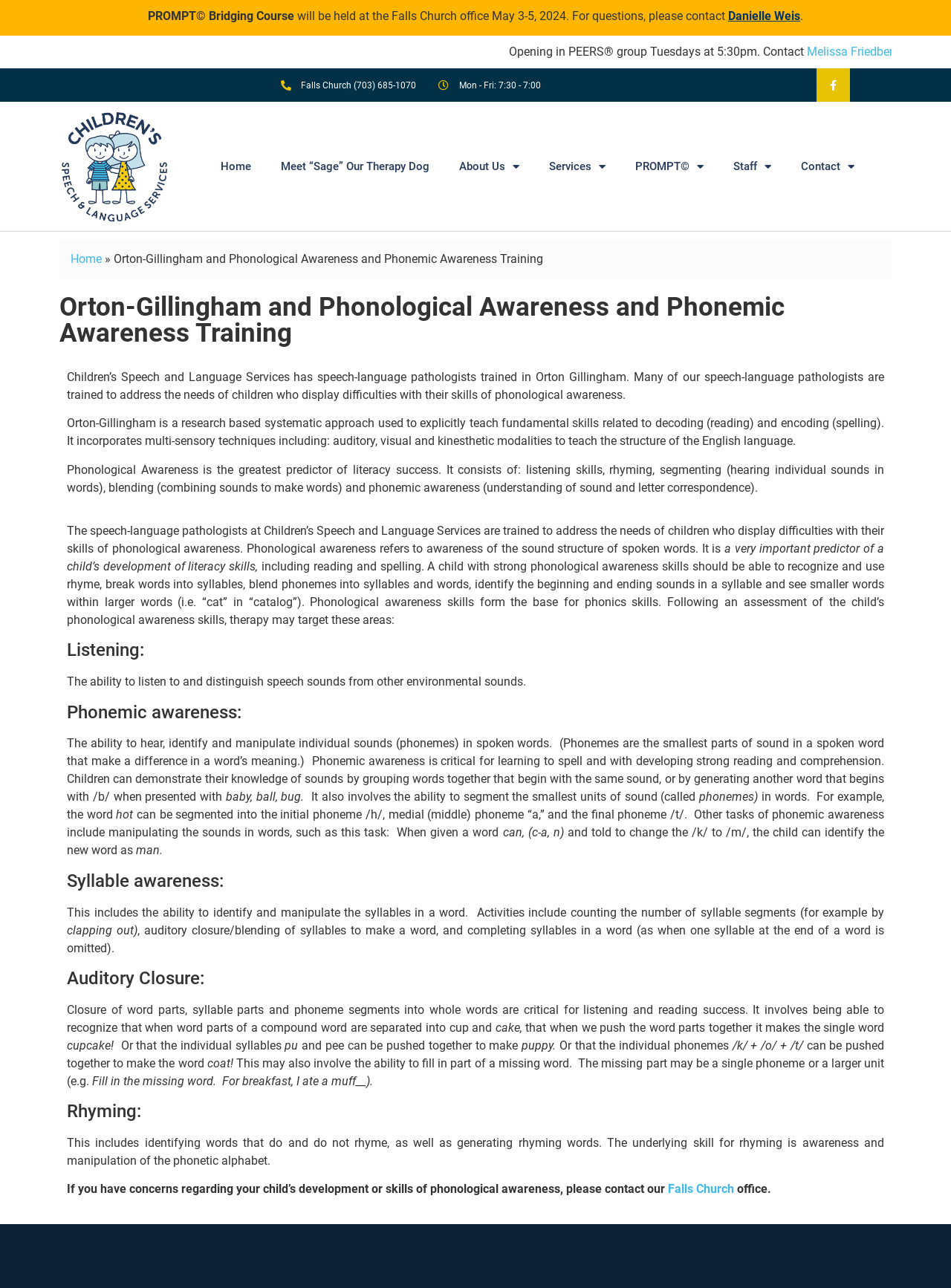Can you pinpoint the bounding box coordinates for the clickable element required for this instruction: "Contact Danielle Weis"? The coordinates should be four float numbers between 0 and 1, i.e., [left, top, right, bottom].

[0.766, 0.007, 0.841, 0.018]